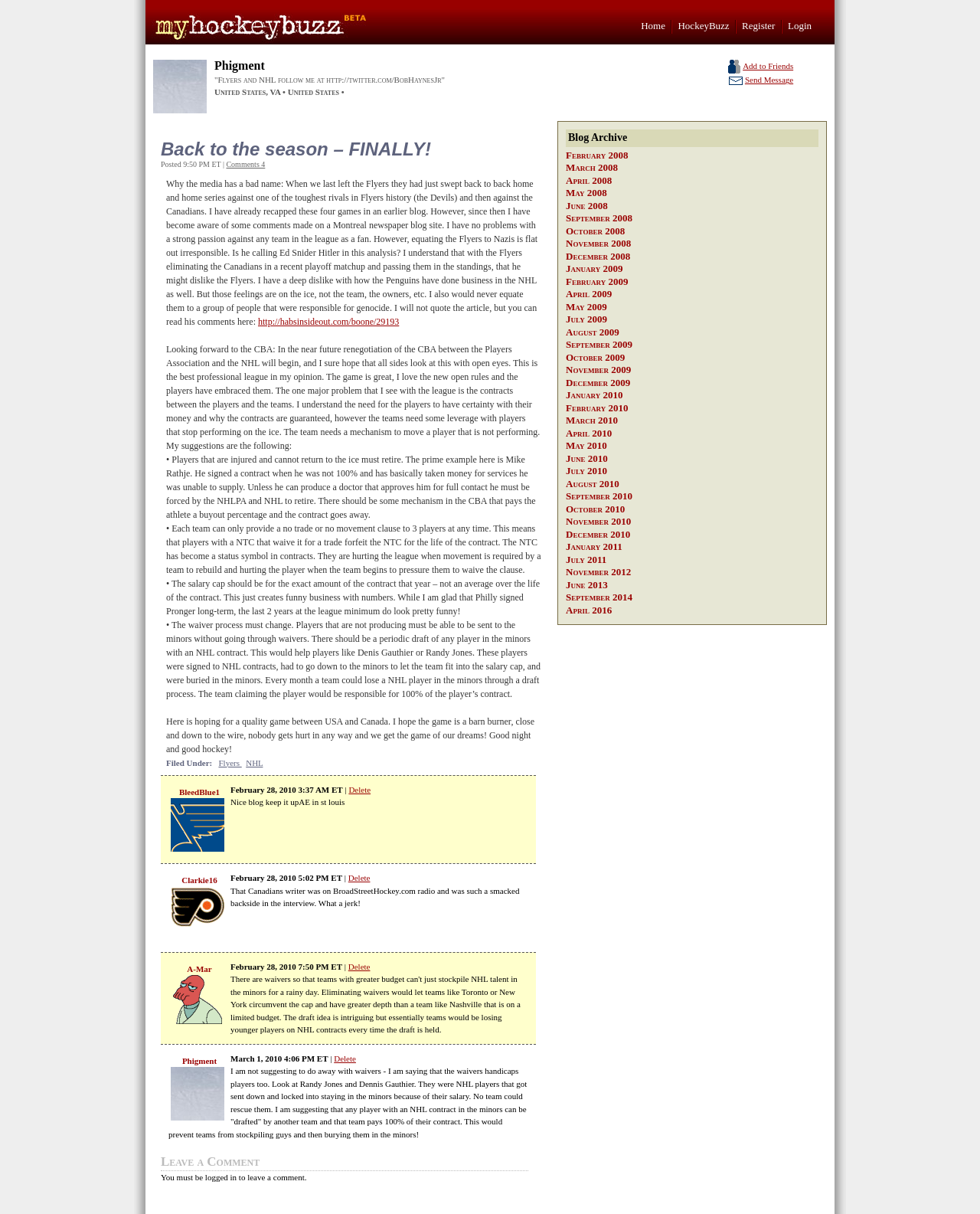What is the date of the latest comment?
Give a detailed and exhaustive answer to the question.

The date of the latest comment is mentioned in the static text 'March 1, 2010 4:06 PM ET' which is a child element of the comment section.